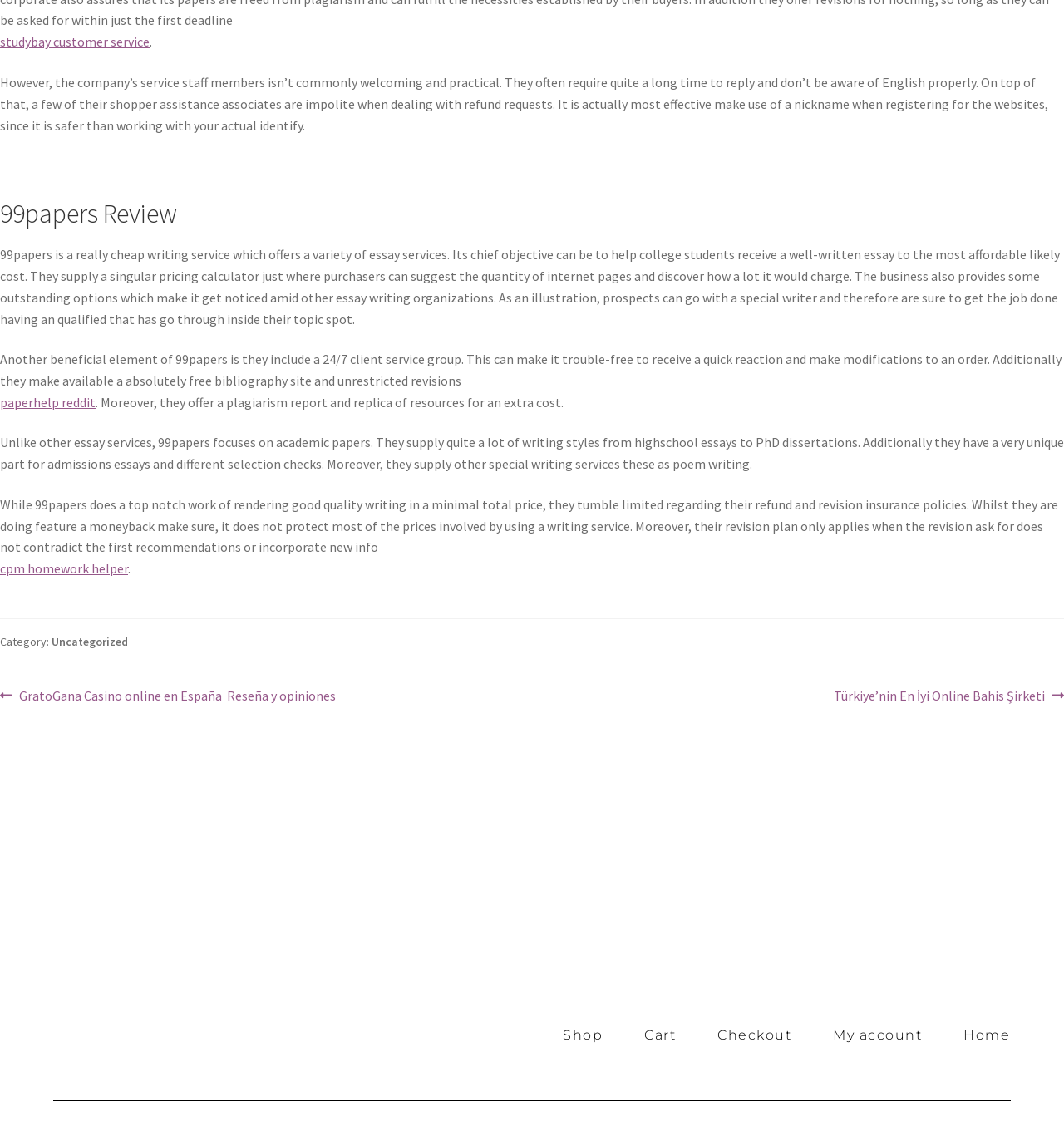What is the limitation of 99papers' revision policy?
Answer the question using a single word or phrase, according to the image.

Does not contradict original instructions